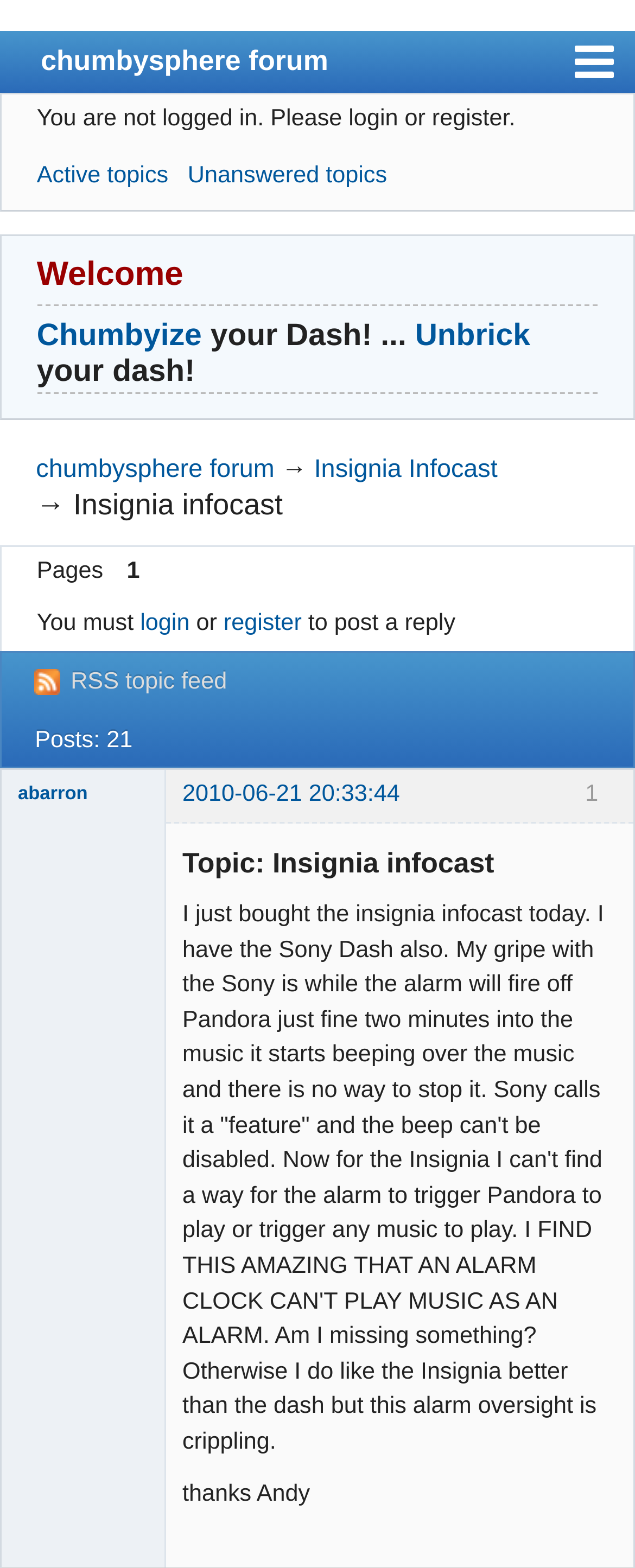Locate the bounding box coordinates of the element to click to perform the following action: 'go to the chumbysphere forum'. The coordinates should be given as four float values between 0 and 1, in the form of [left, top, right, bottom].

[0.057, 0.291, 0.432, 0.308]